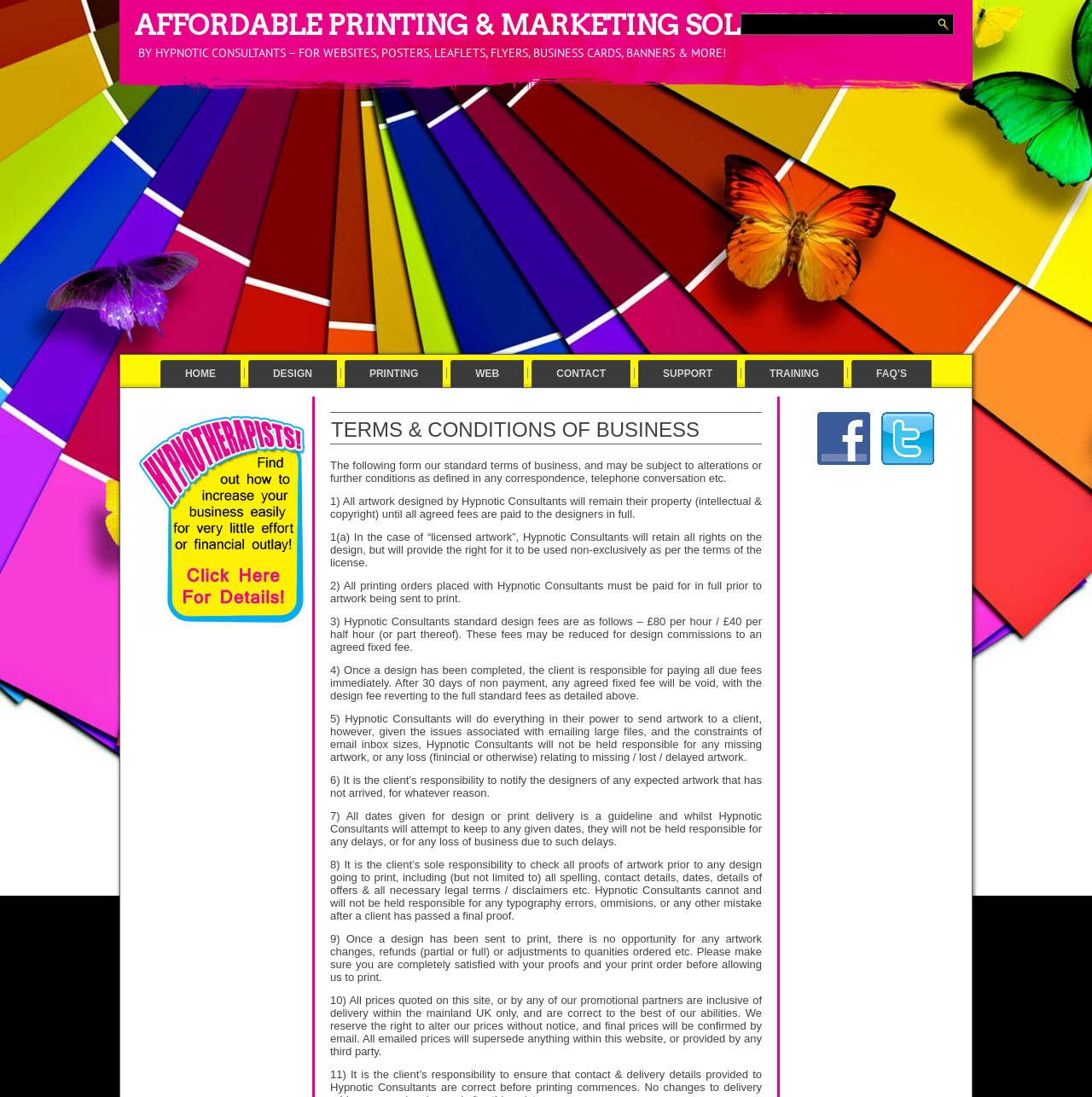How many social media links are there at the bottom of the webpage?
Based on the screenshot, answer the question with a single word or phrase.

2